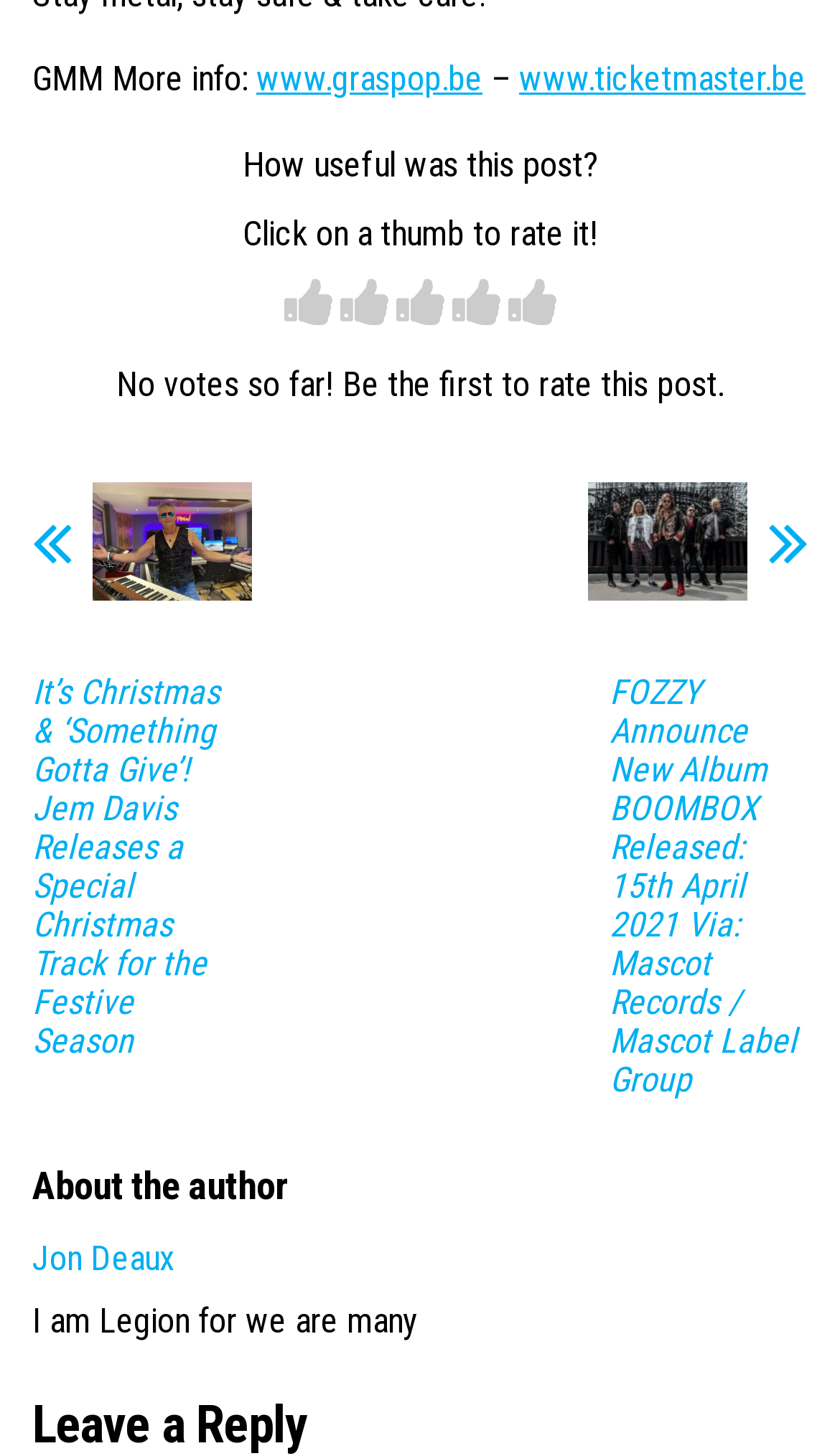Can you determine the bounding box coordinates of the area that needs to be clicked to fulfill the following instruction: "Leave a reply"?

[0.038, 0.959, 0.962, 0.998]